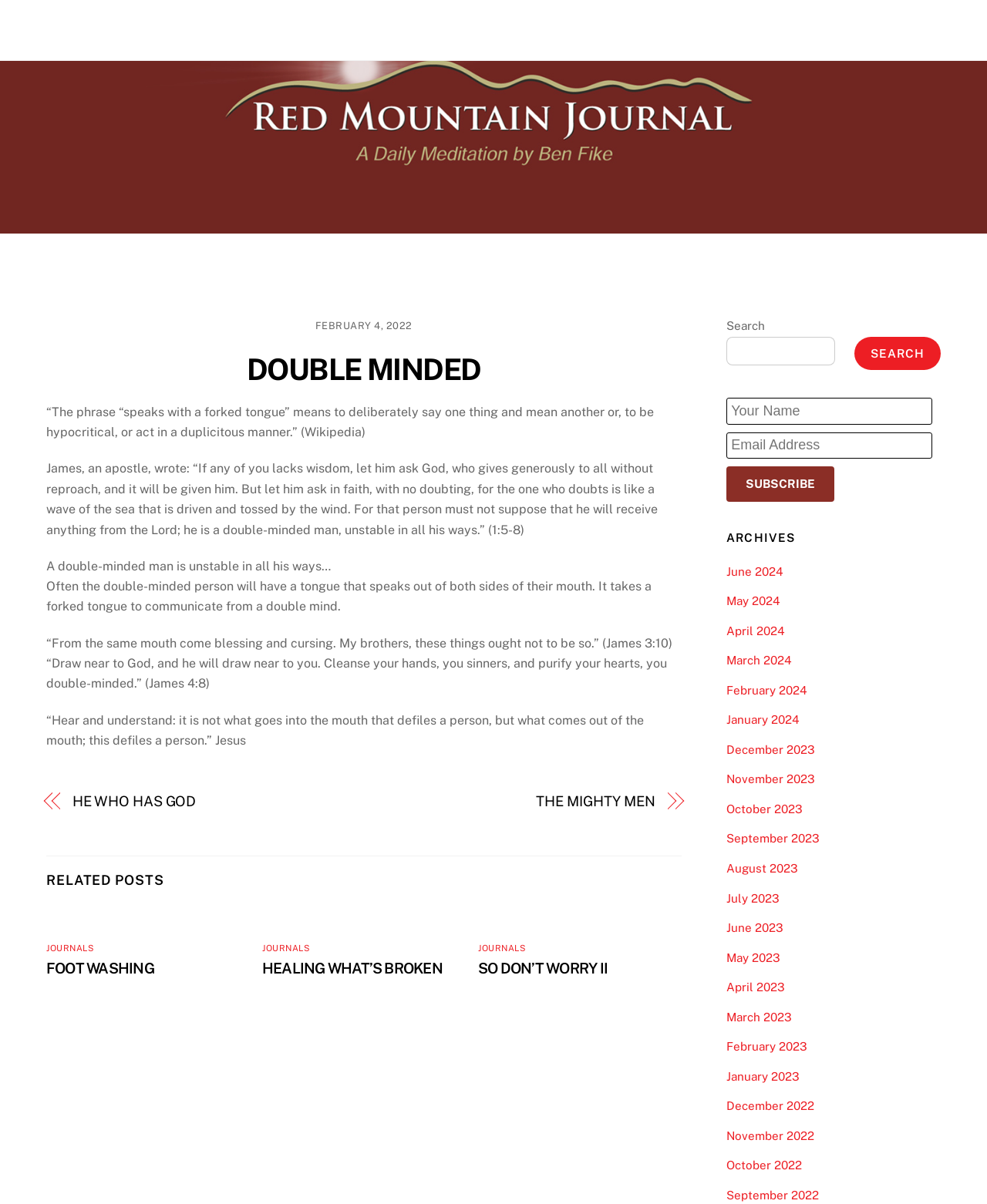Using the provided description April 2024, find the bounding box coordinates for the UI element. Provide the coordinates in (top-left x, top-left y, bottom-right x, bottom-right y) format, ensuring all values are between 0 and 1.

[0.736, 0.518, 0.795, 0.529]